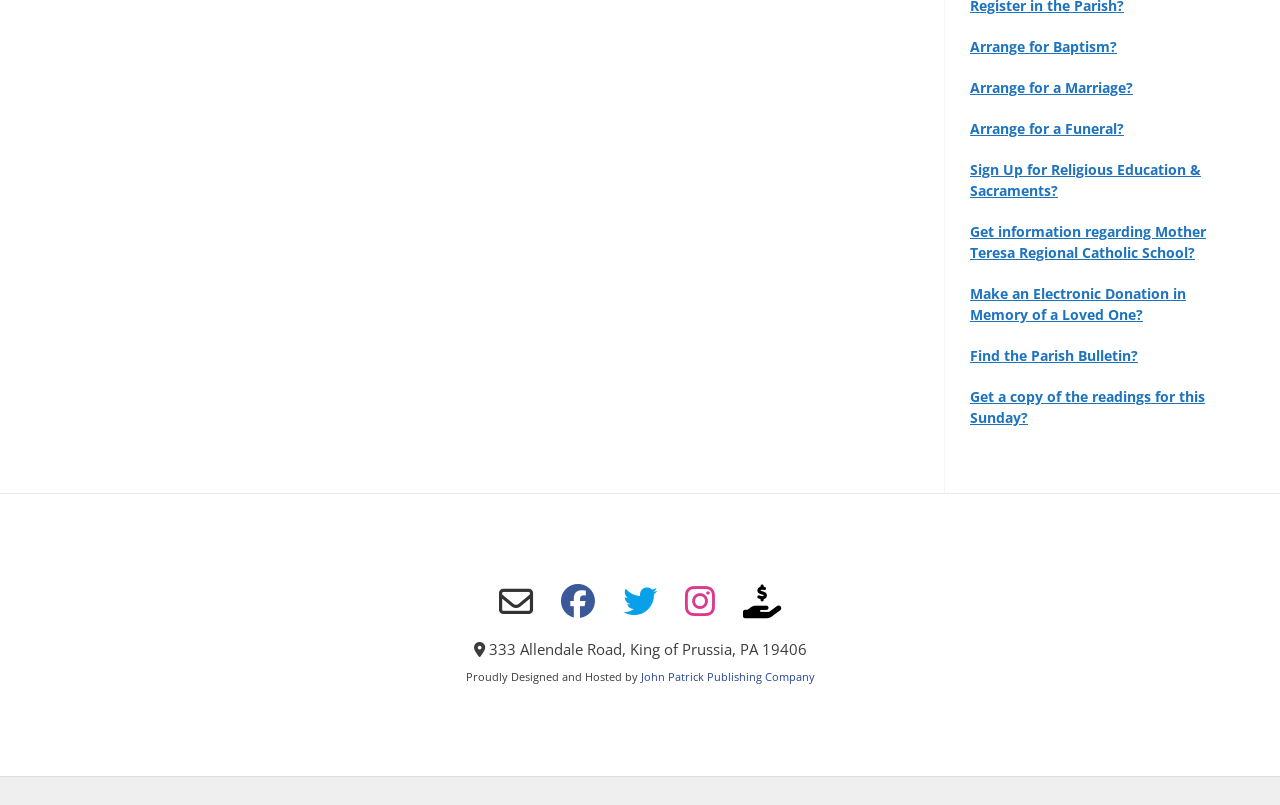From the webpage screenshot, predict the bounding box coordinates (top-left x, top-left y, bottom-right x, bottom-right y) for the UI element described here: Find the Parish Bulletin?

[0.758, 0.43, 0.889, 0.453]